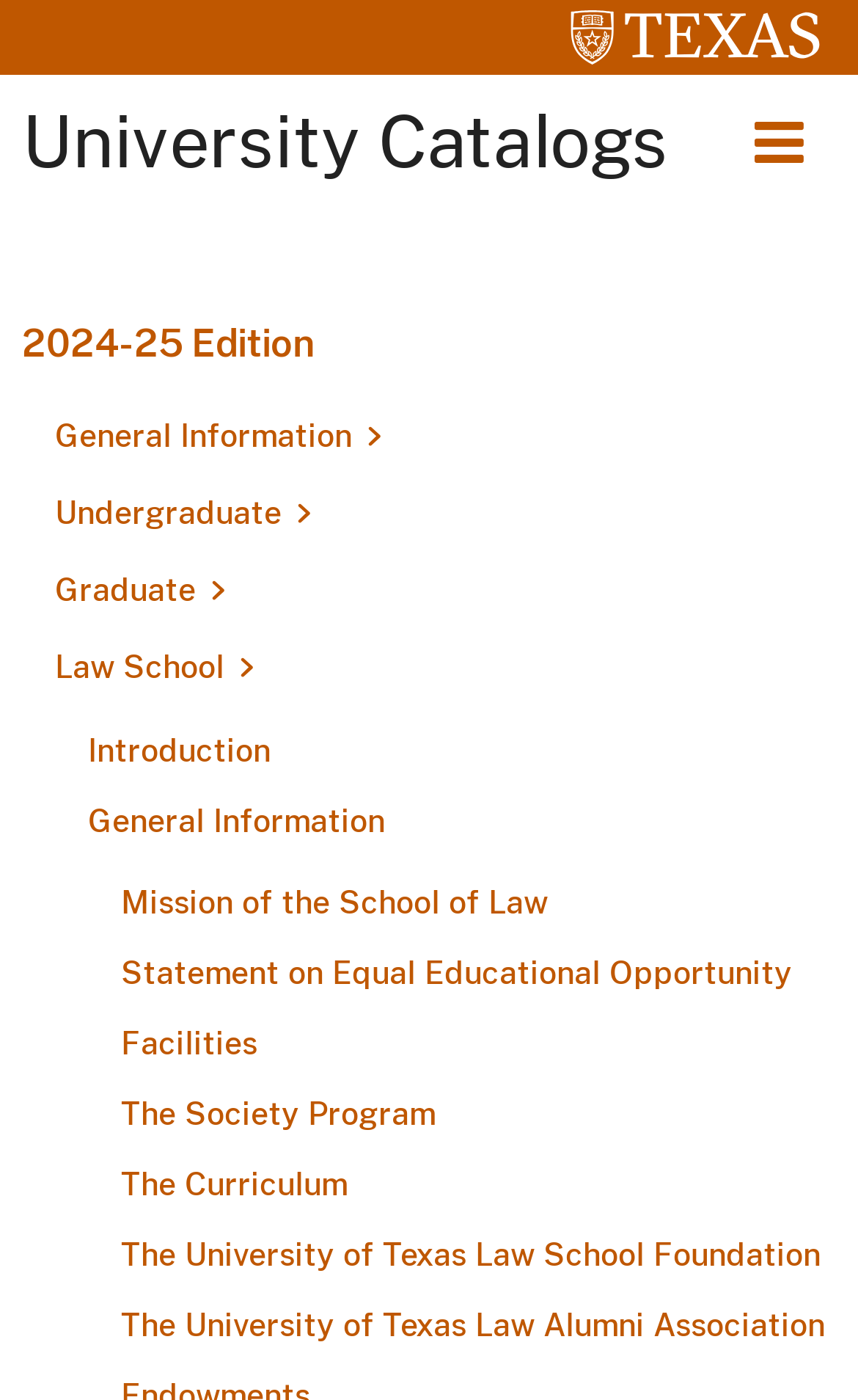Please respond to the question using a single word or phrase:
How many elements are in the pre-header region?

1